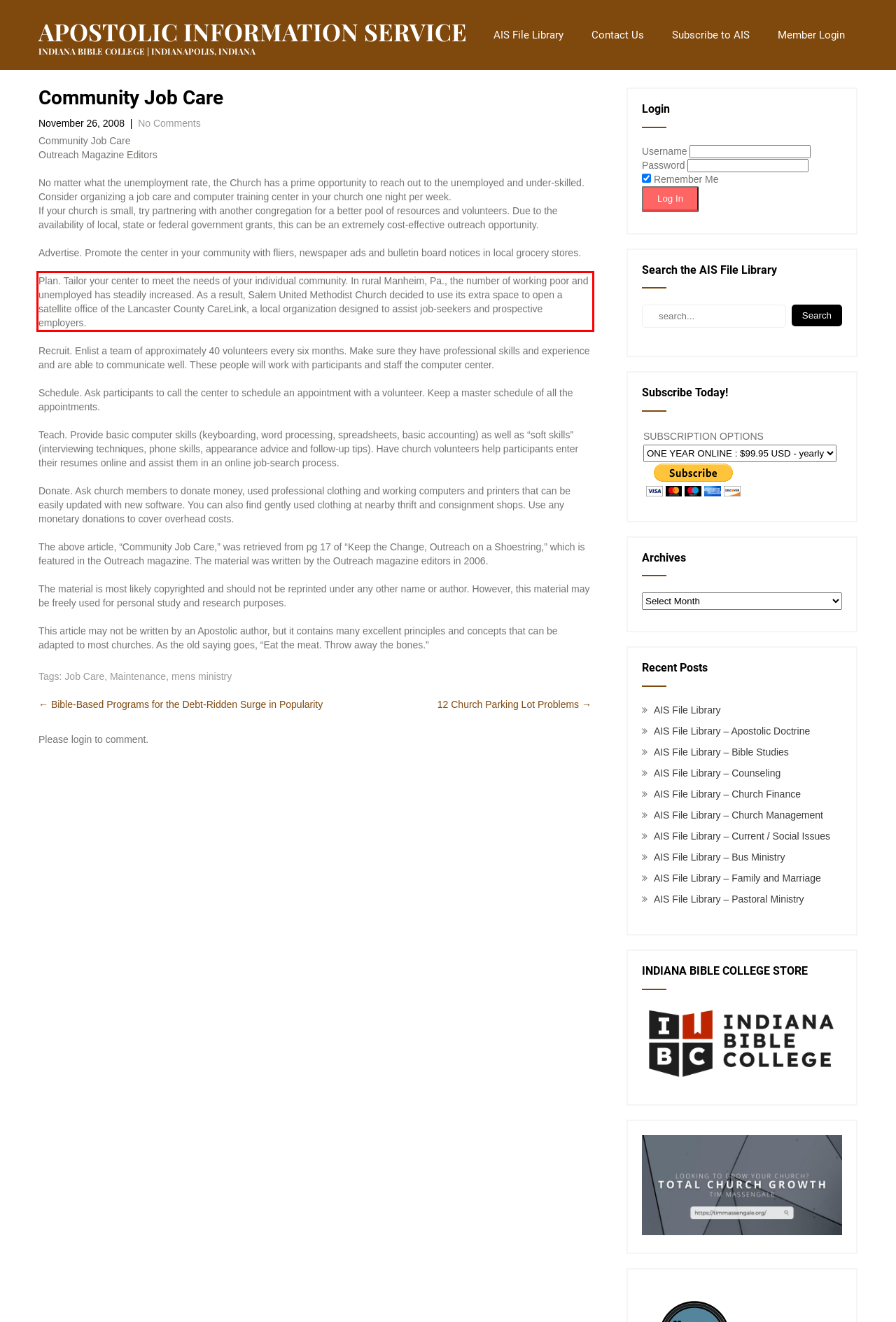You are provided with a screenshot of a webpage featuring a red rectangle bounding box. Extract the text content within this red bounding box using OCR.

Plan. Tailor your center to meet the needs of your individual community. In rural Manheim, Pa., the number of working poor and unemployed has steadily increased. As a result, Salem United Methodist Church decided to use its extra space to open a satellite office of the Lancaster County CareLink, a local organization designed to assist job-seekers and prospective employers.